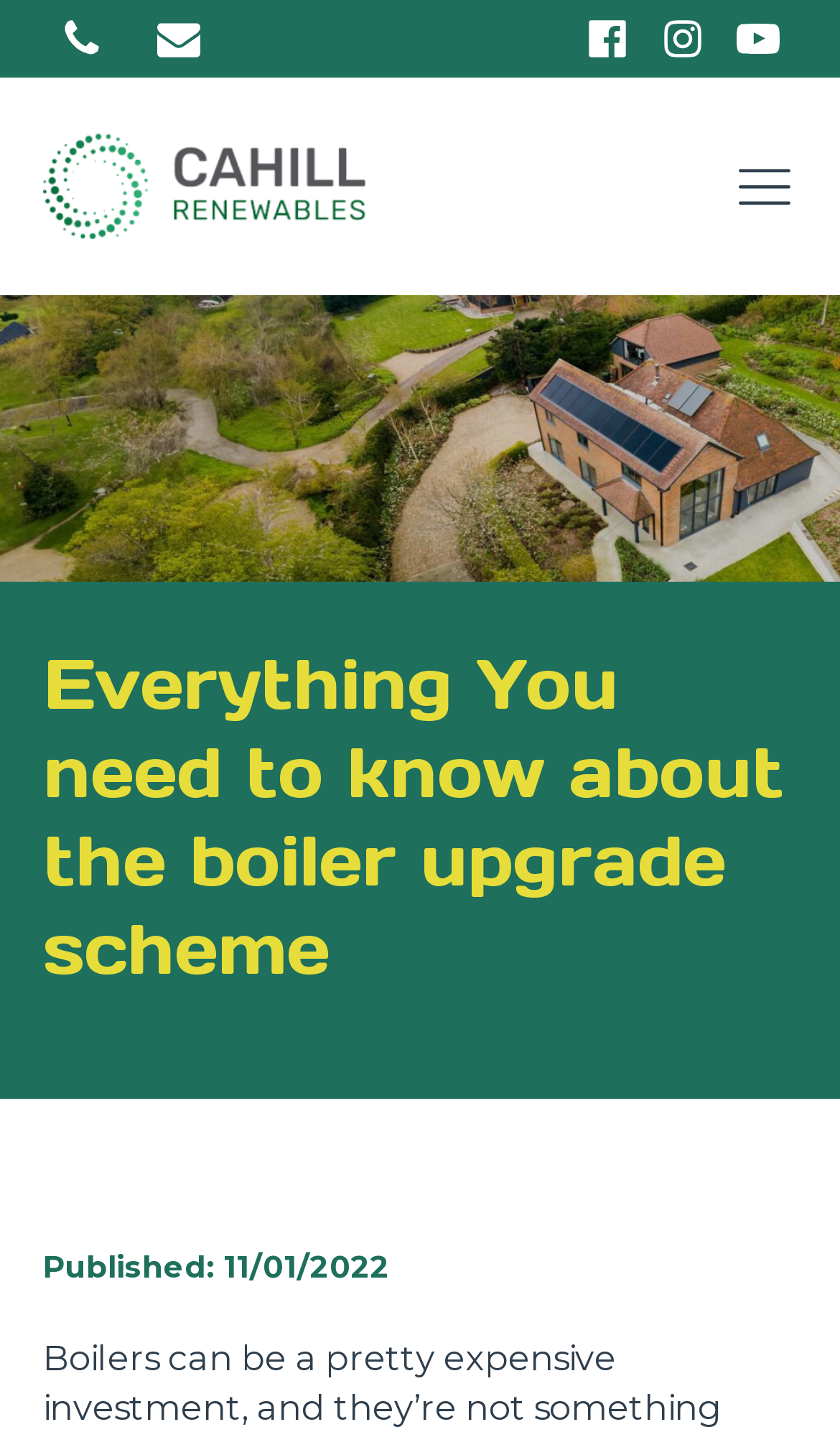Can you extract the headline from the webpage for me?

Everything You need to know about the boiler upgrade scheme